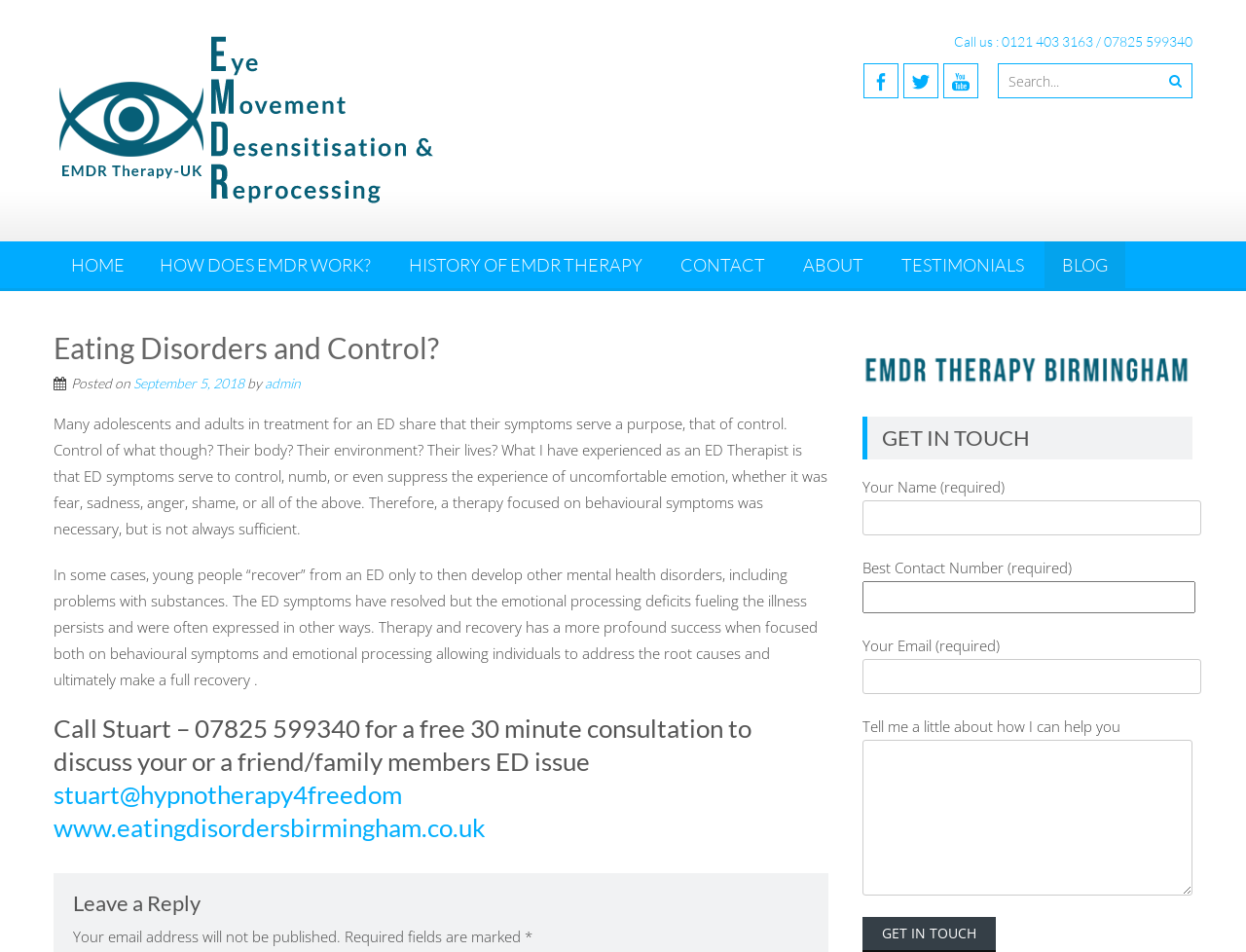What is the name of the therapy being discussed?
Provide a detailed answer to the question using information from the image.

I found this information by looking at the link at the top of the webpage, which says 'Eye Movement Desensitisation and Reprocessing (EMDR) Therapy Birmingham'.